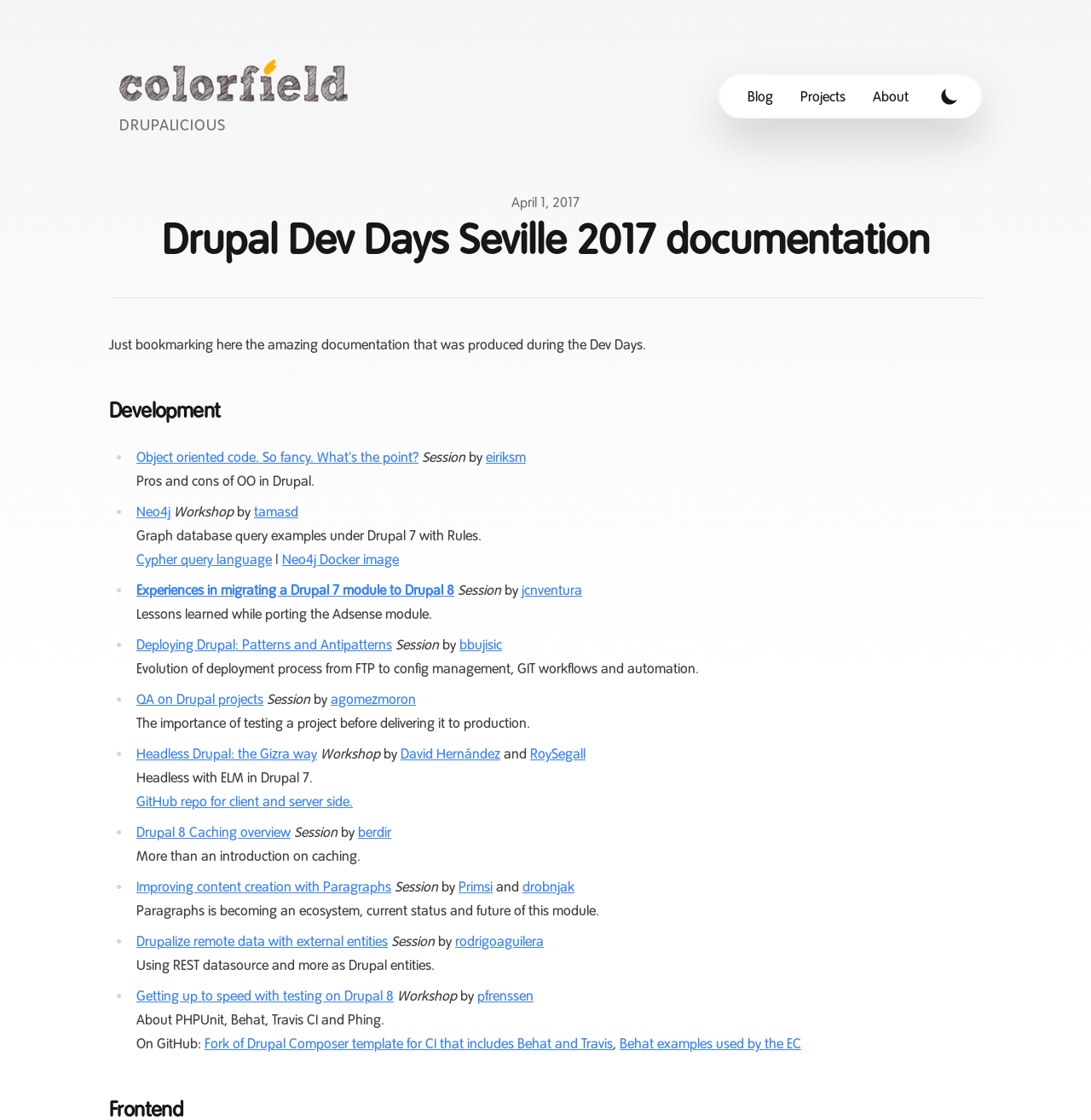What is the logo of the website?
Based on the visual, give a brief answer using one word or a short phrase.

Colorfield